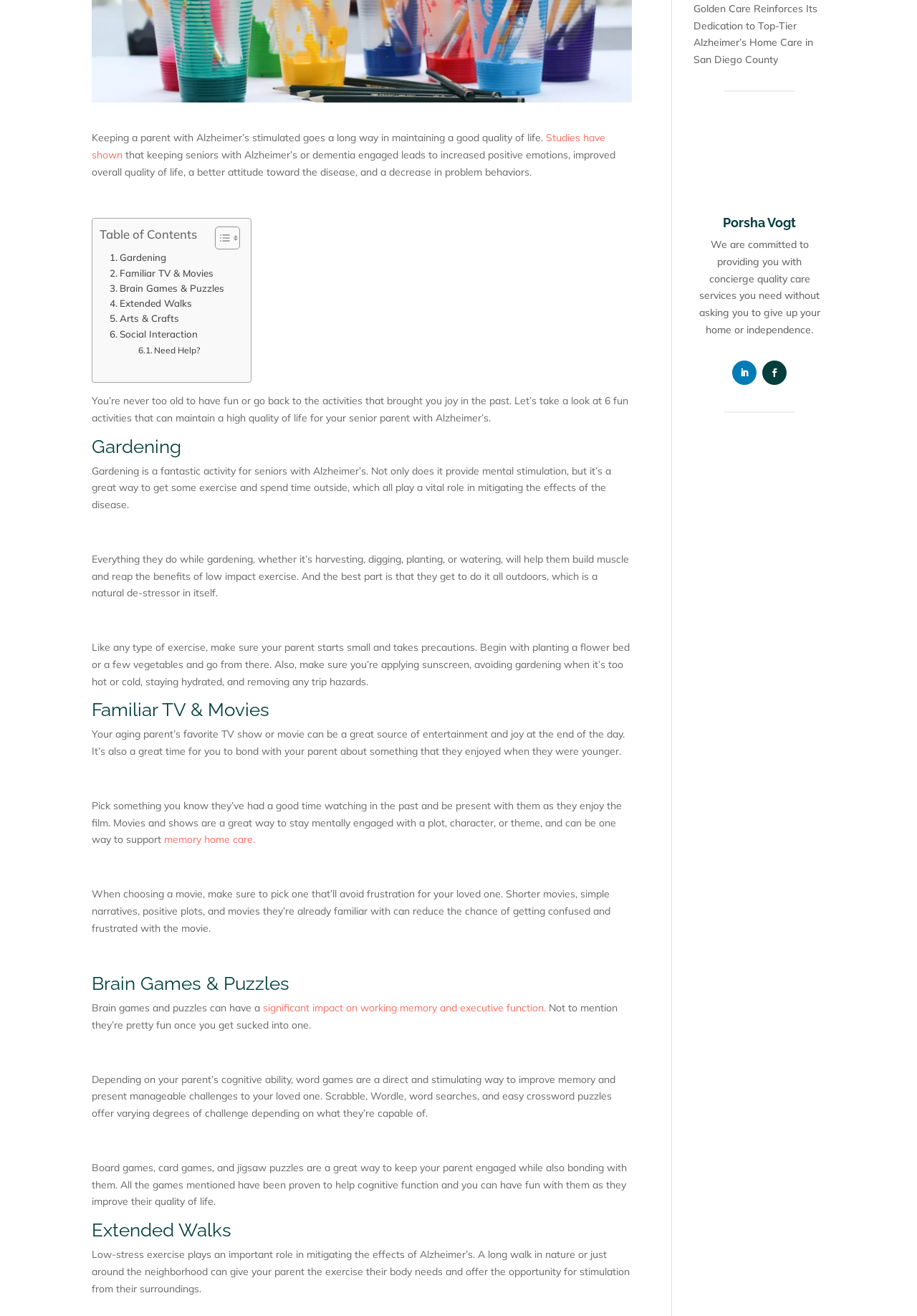Please find the bounding box coordinates (top-left x, top-left y, bottom-right x, bottom-right y) in the screenshot for the UI element described as follows: Gardening

[0.12, 0.19, 0.184, 0.202]